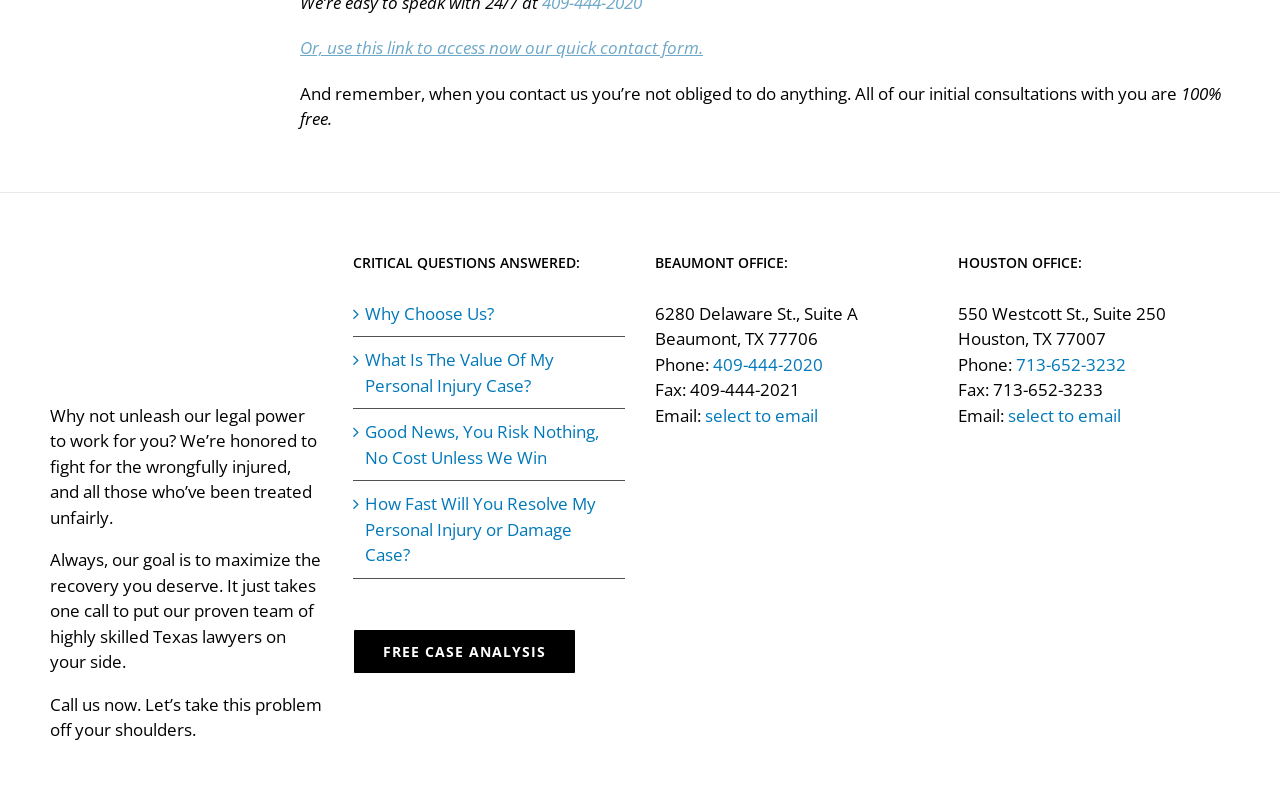How many offices does the law firm have?
Give a detailed response to the question by analyzing the screenshot.

I counted the number of office locations mentioned on the webpage, which are Beaumont Office and Houston Office, so the answer is 2.